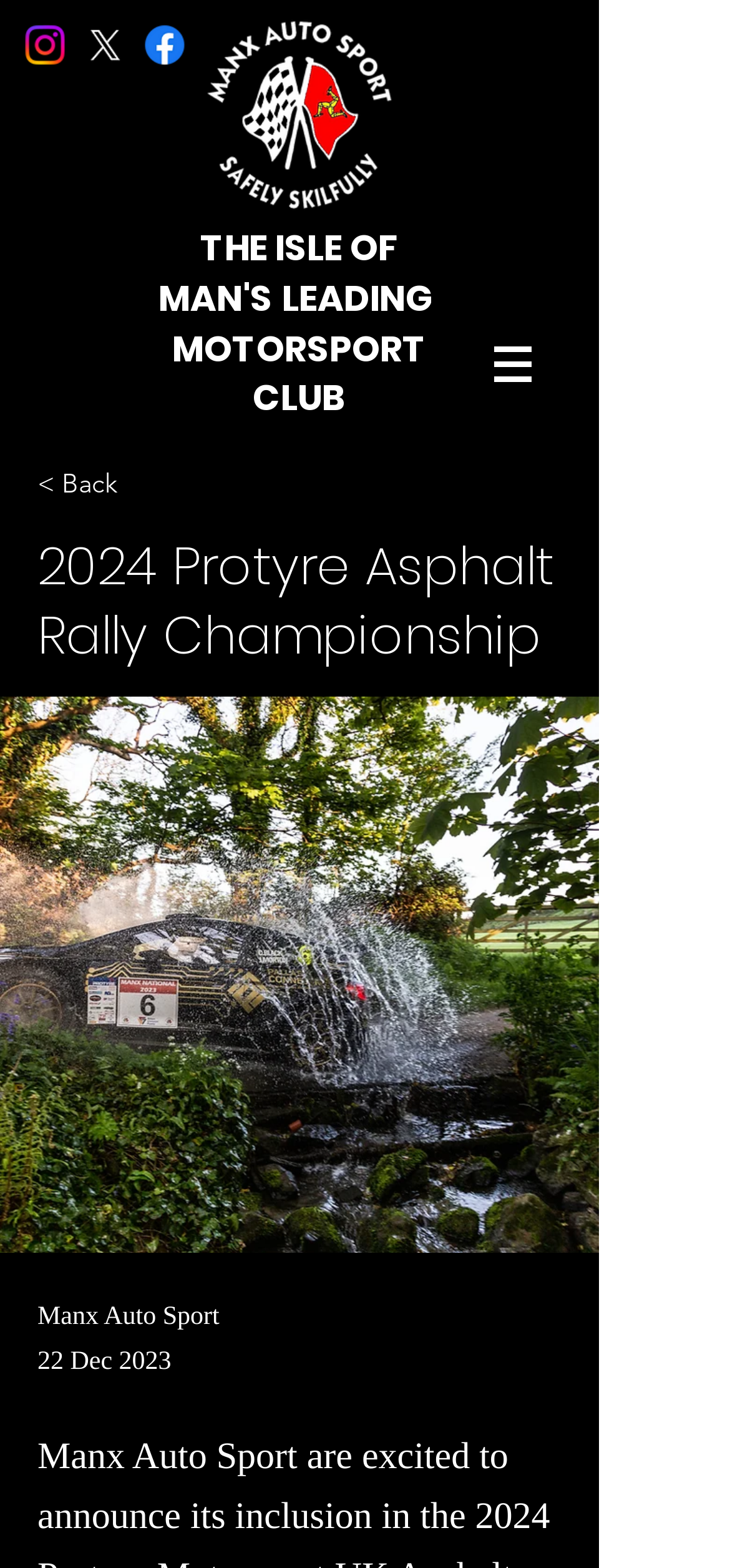Please give a succinct answer to the question in one word or phrase:
What is the logo image filename?

MANX_AUTO_SPORT_LOGO-PNG-HEADER-WHITE.png